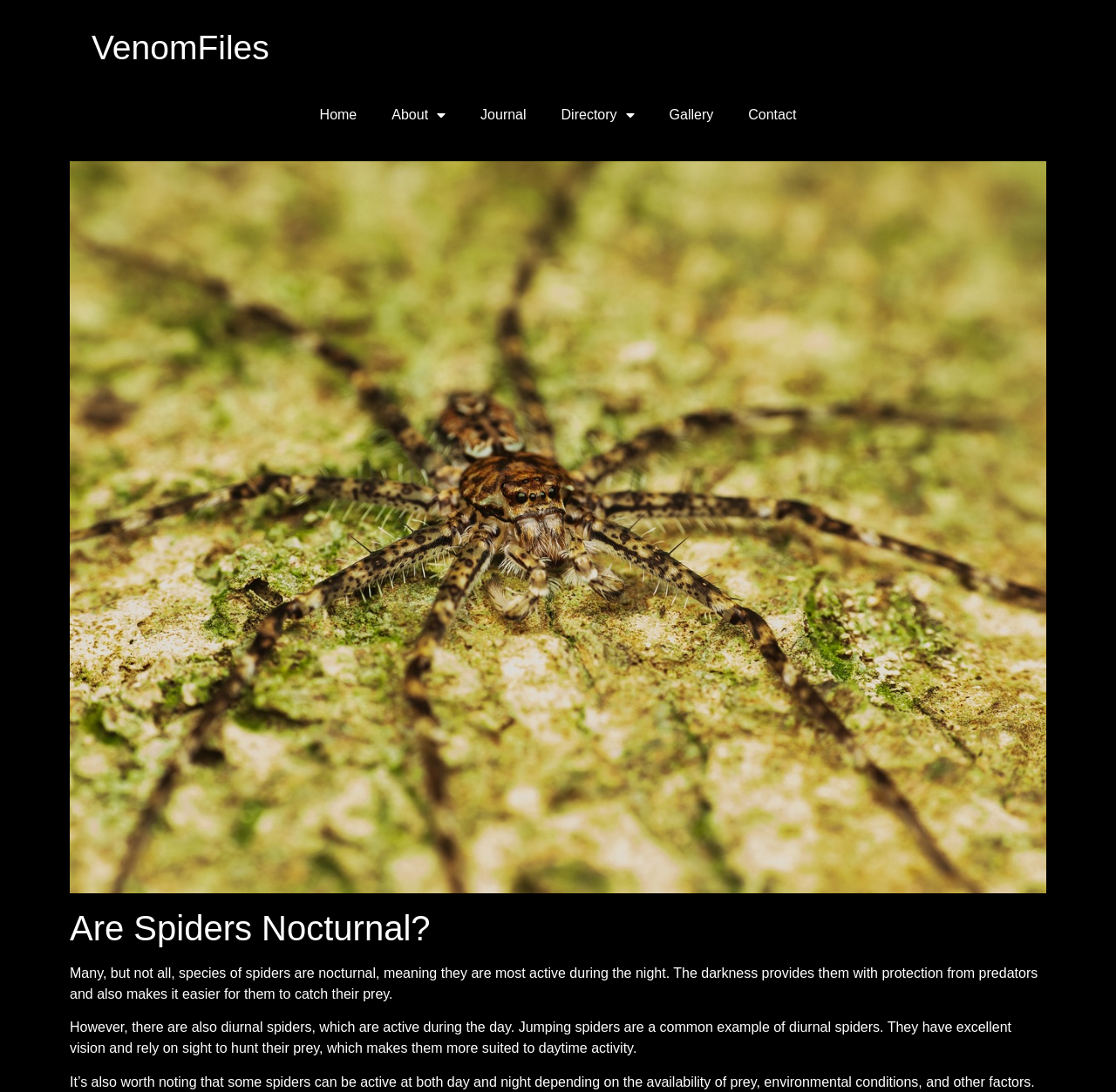Answer in one word or a short phrase: 
What is the topic of the article?

Spiders